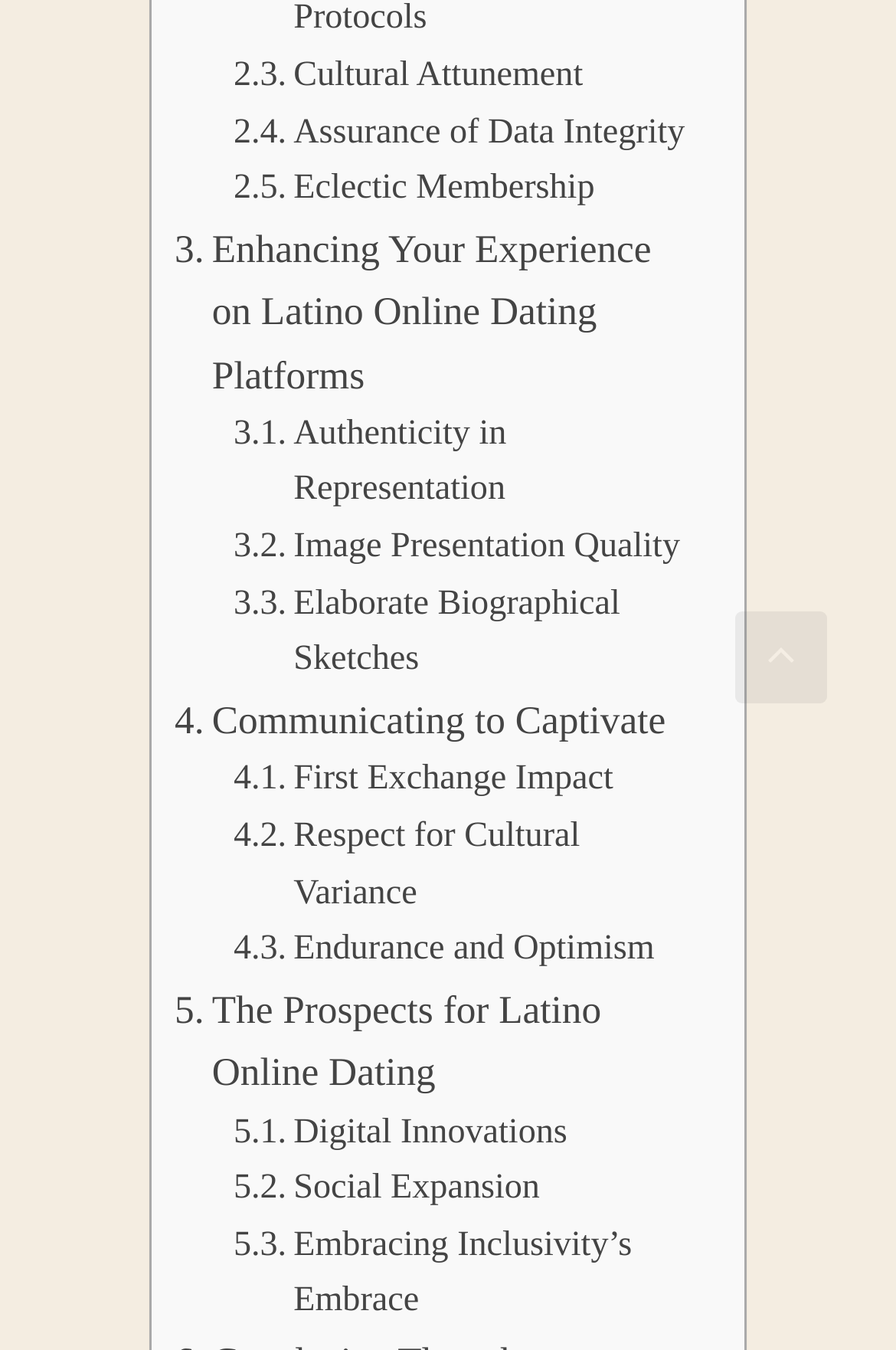Please identify the bounding box coordinates of the region to click in order to complete the given instruction: "Learn about The Prospects for Latino Online Dating". The coordinates should be four float numbers between 0 and 1, i.e., [left, top, right, bottom].

[0.195, 0.725, 0.779, 0.818]